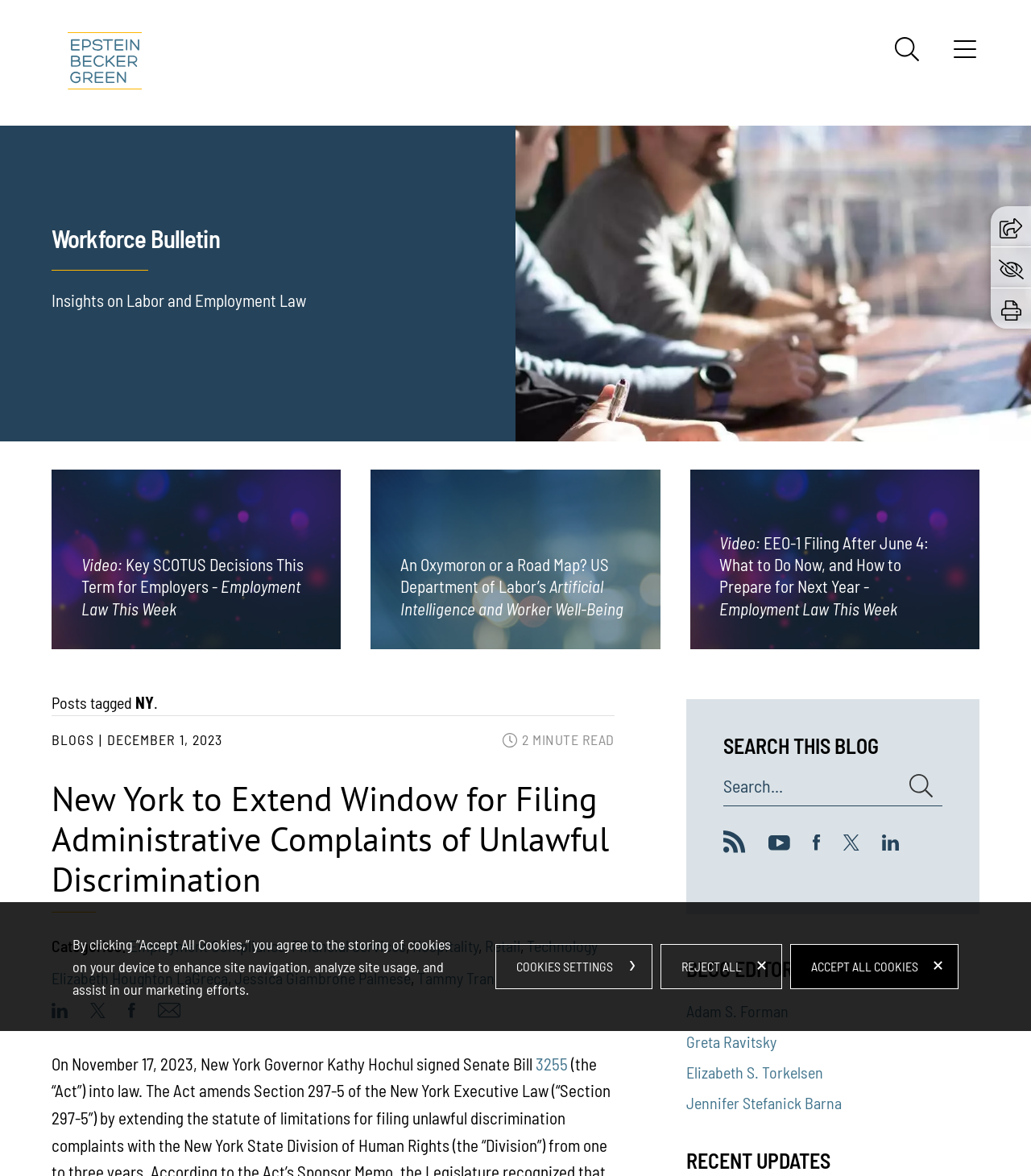How many minutes does it take to read the blog post?
Using the image as a reference, answer with just one word or a short phrase.

2 minutes